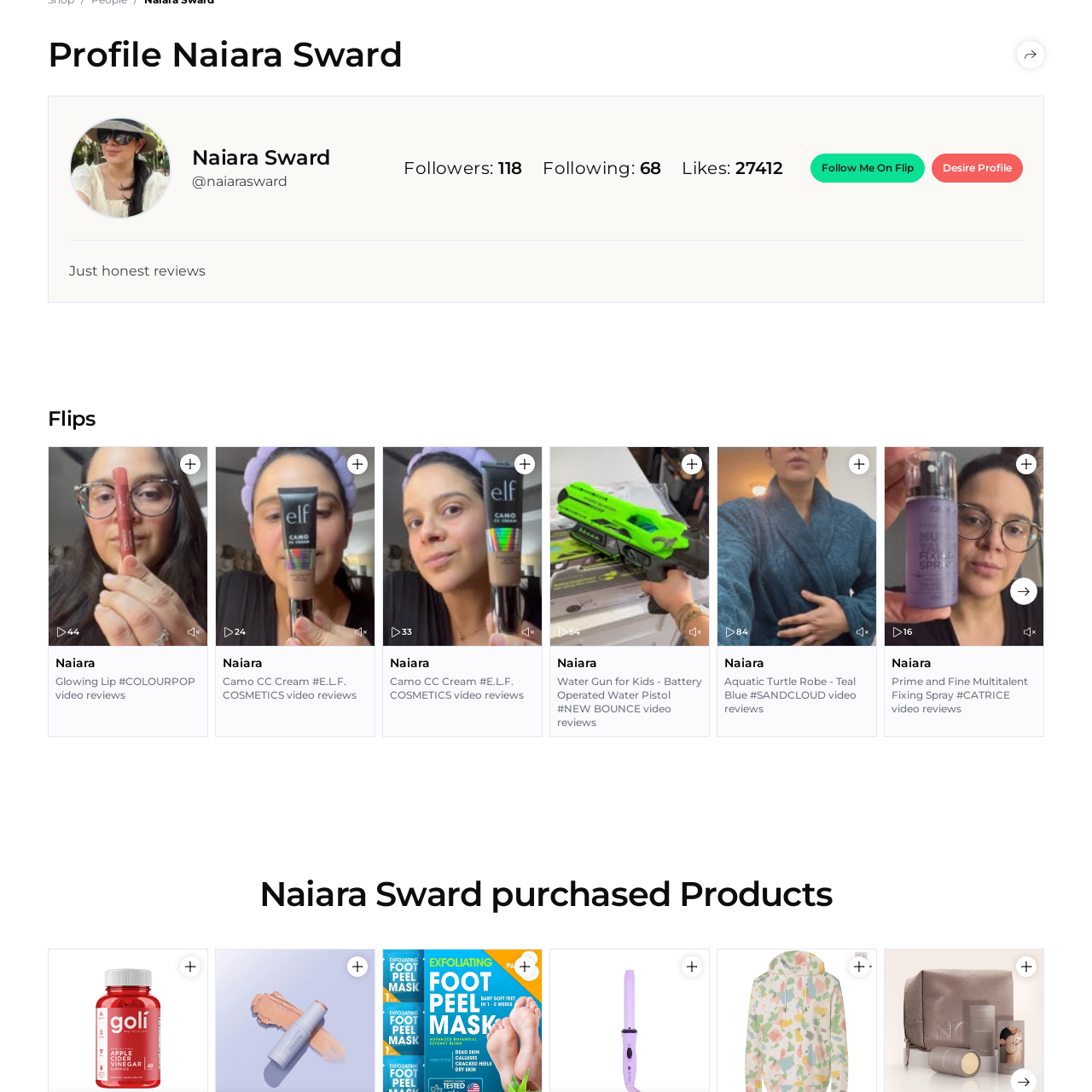Craft an in-depth description of the visual elements captured within the red box.

The image displays a sleek, minimalist icon representing a video review. It is likely used in the context of showcasing products reviewed by Naiara Sward. The surrounding elements on the webpage include information about Naiara's profile, such as her username @naiarasward, follower and following counts, as well as buttons for adding products to a cart and linking to her video reviews. The overall design suggests a user-friendly interface aimed at engaging viewers and promoting Naiara's content related to various products.